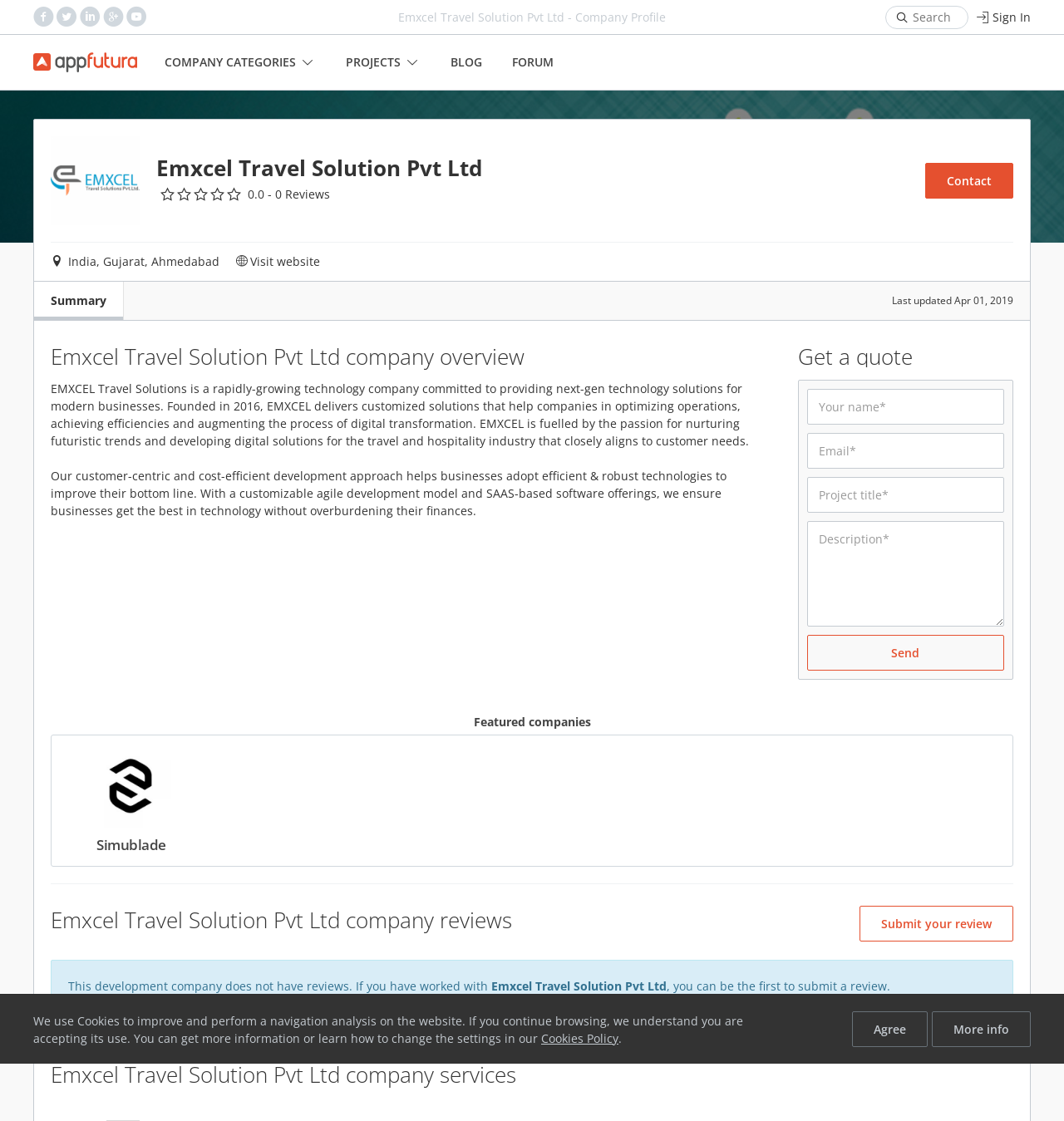Please determine and provide the text content of the webpage's heading.

Emxcel Travel Solution Pvt Ltd